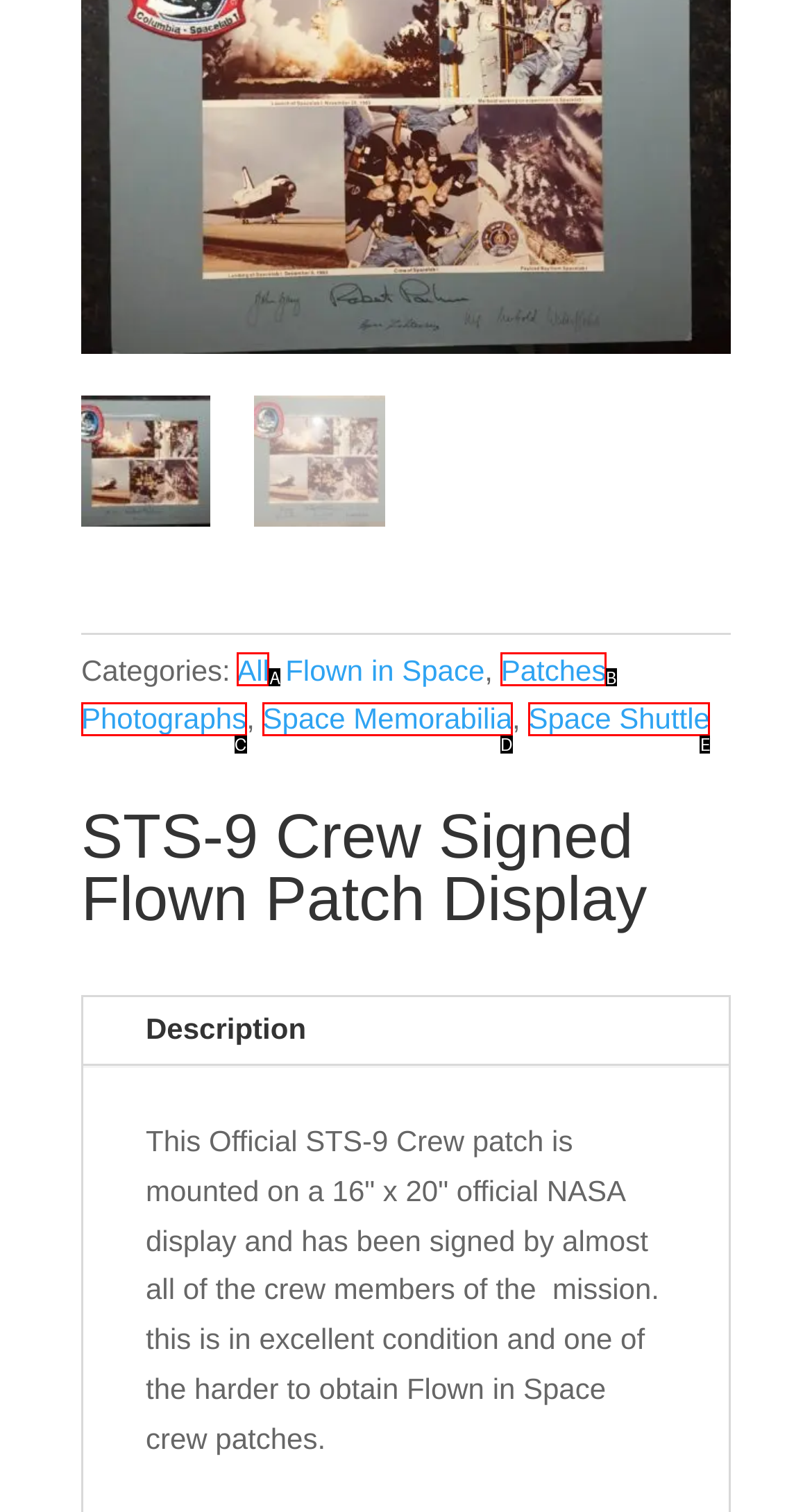Choose the HTML element that best fits the description: Space Shuttle. Answer with the option's letter directly.

E